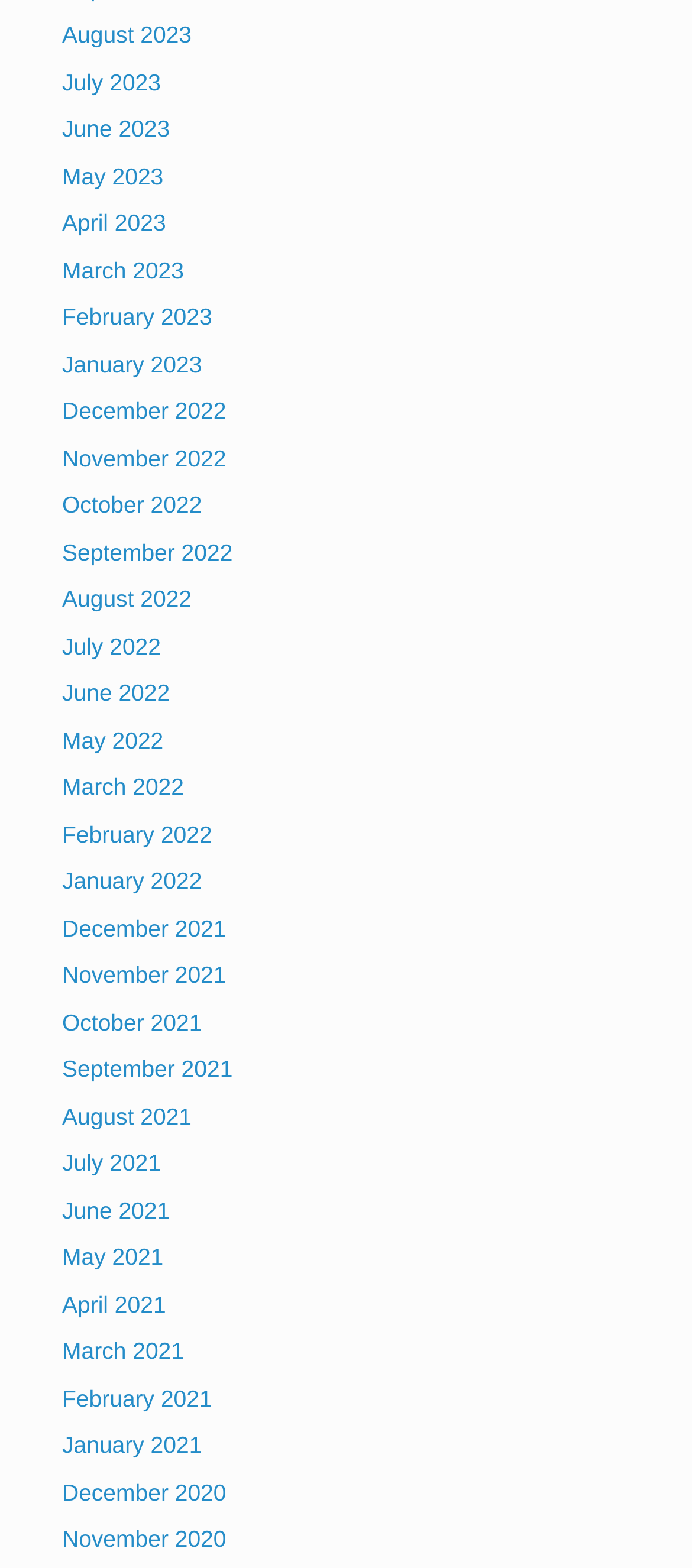Find and specify the bounding box coordinates that correspond to the clickable region for the instruction: "Browse December 2020".

[0.09, 0.943, 0.327, 0.96]